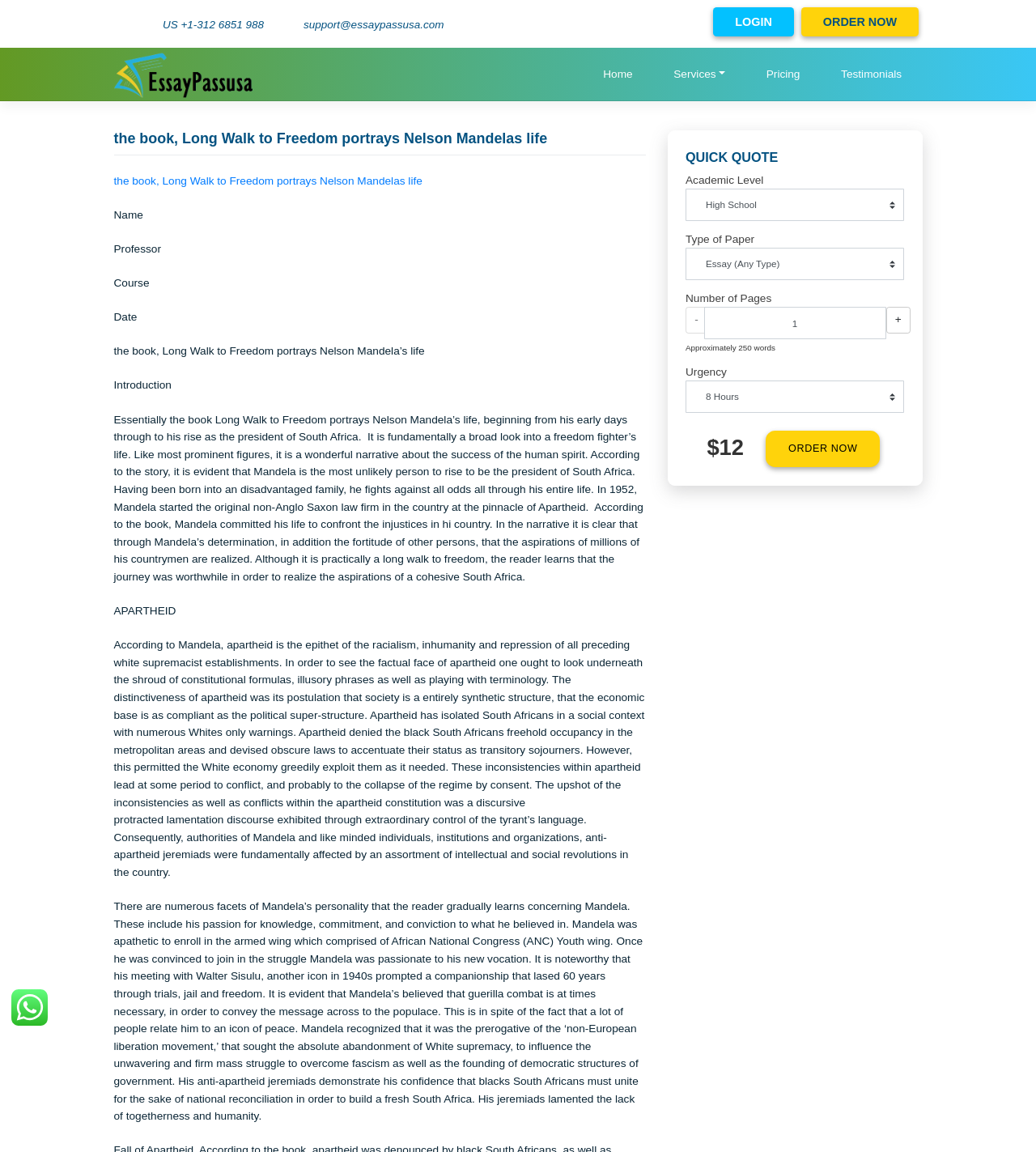What is the name of the book being described?
Can you provide a detailed and comprehensive answer to the question?

I found the name of the book by reading the heading 'the book, Long Walk to Freedom portrays Nelson Mandelas life' and the subsequent text, which describes the book's content.